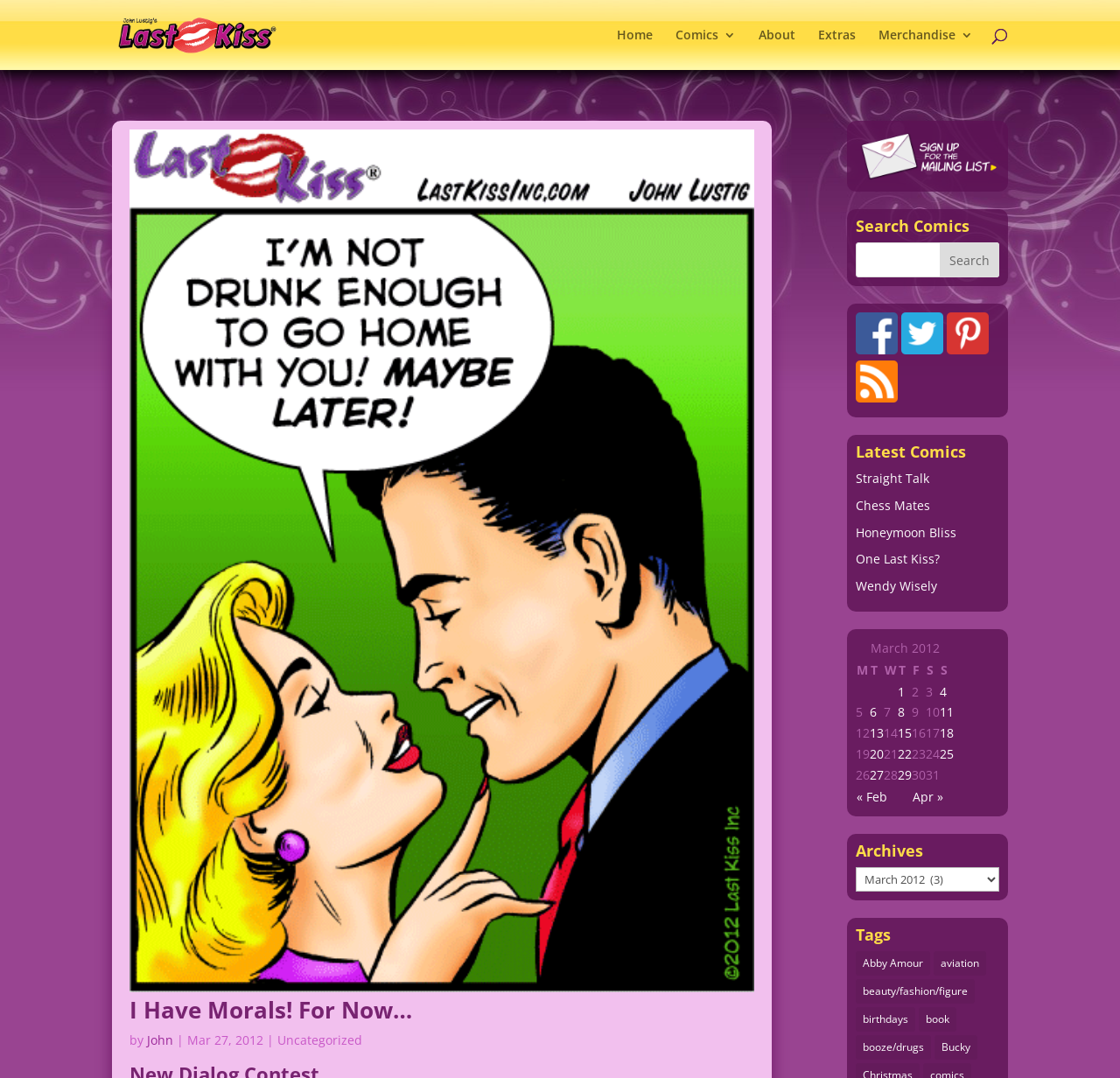Respond to the question below with a concise word or phrase:
What is the title of the latest comic strip?

I Have Morals! For Now…